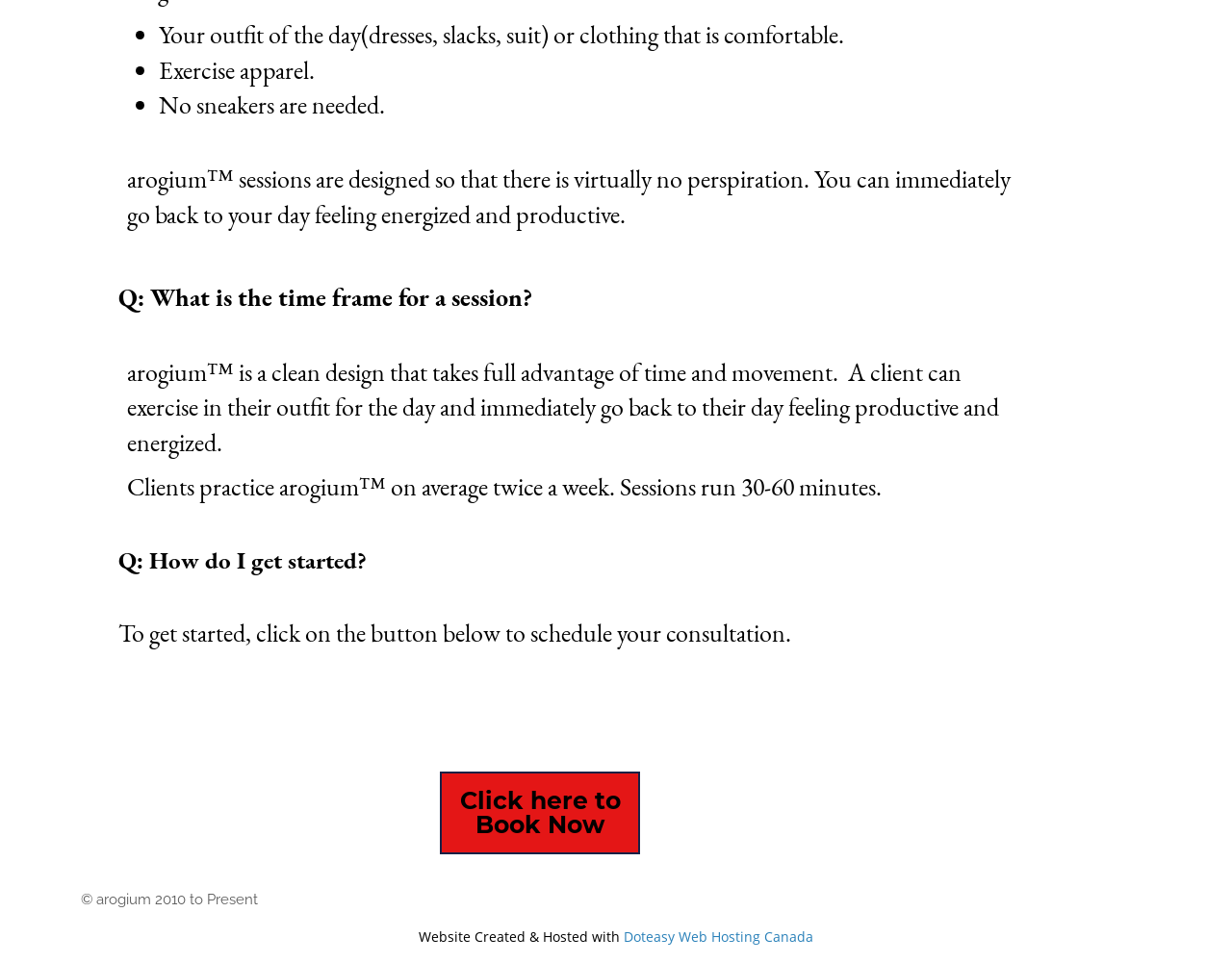Give a one-word or short phrase answer to the question: 
How often do clients practice arogium?

Twice a week